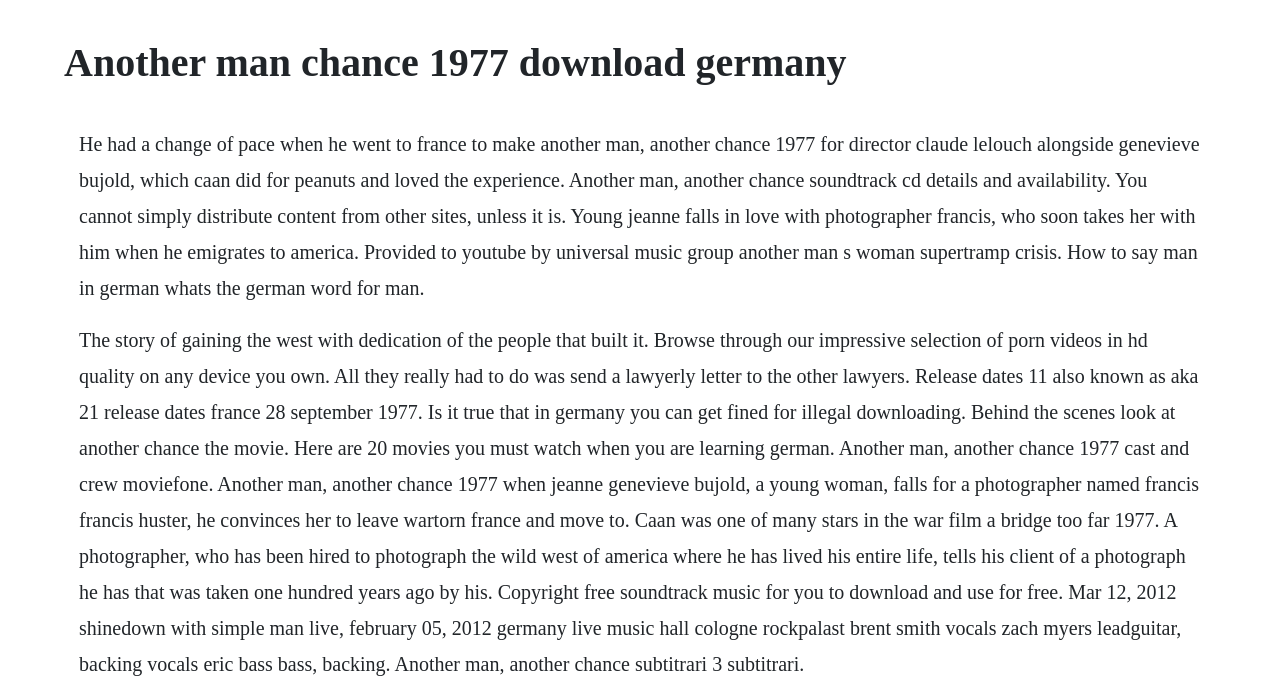Can you identify and provide the main heading of the webpage?

Another man chance 1977 download germany